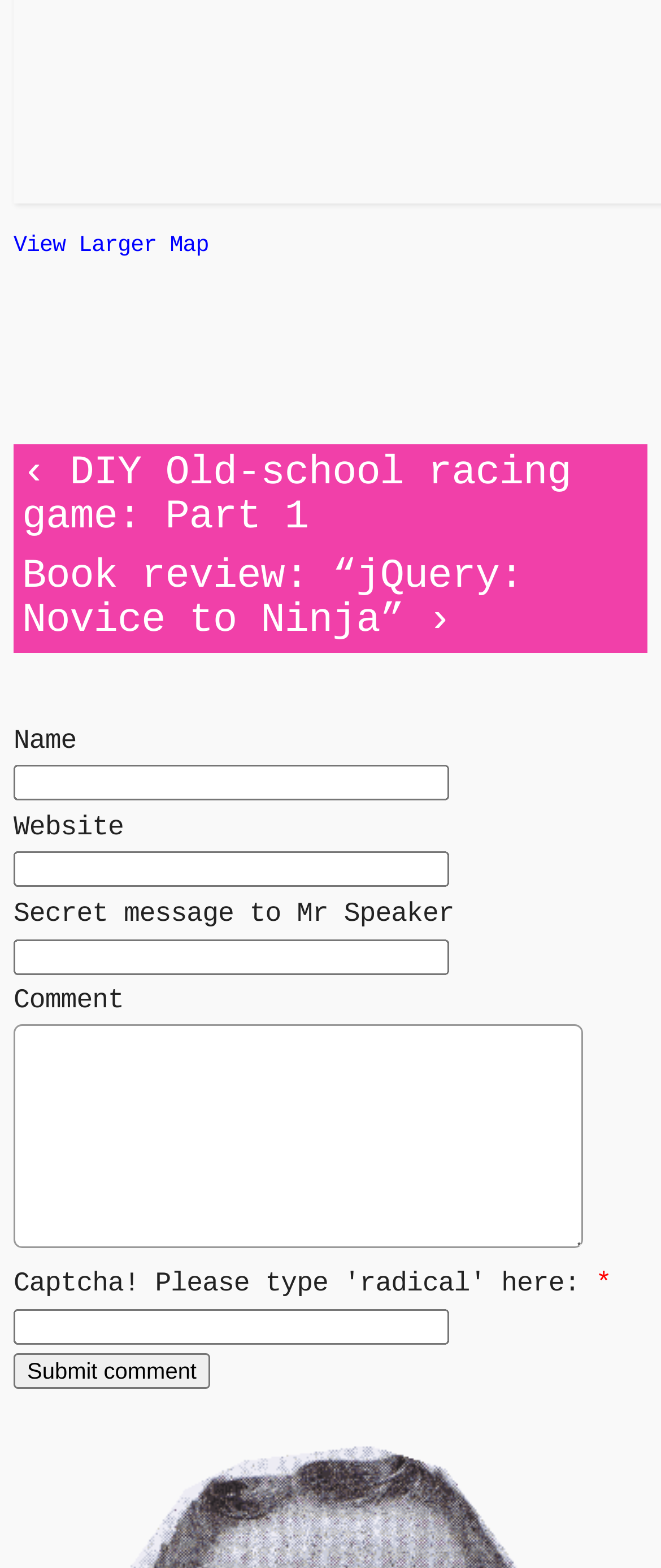How many links are there above the text boxes?
Based on the image, answer the question with as much detail as possible.

I counted the number of link elements above the text boxes and found three links with texts 'View Larger Map', 'DIY Old-school racing game: Part 1', and 'Book review: “jQuery: Novice to Ninja”'.